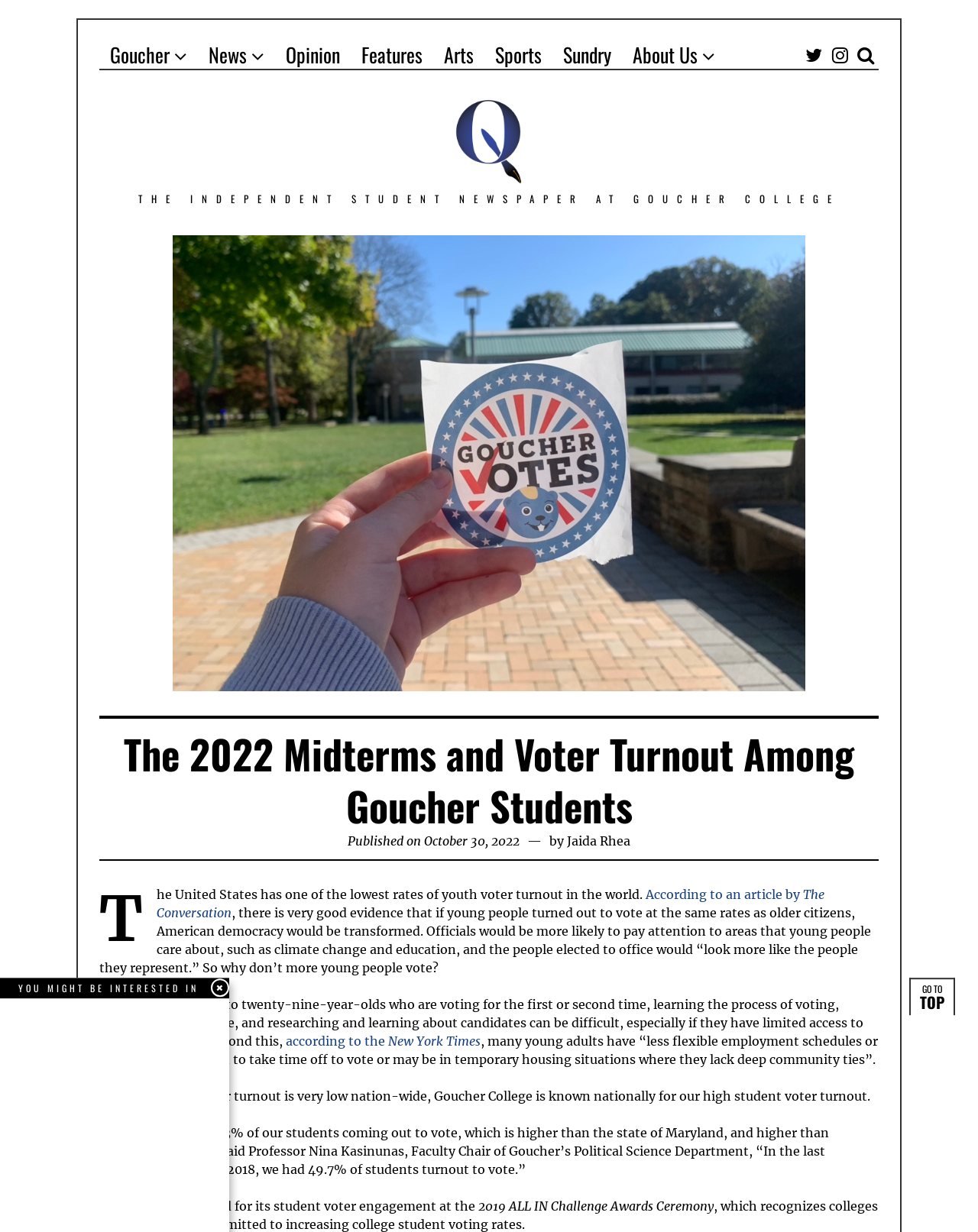Find and provide the bounding box coordinates for the UI element described with: "Jaida Rhea".

[0.58, 0.676, 0.645, 0.689]